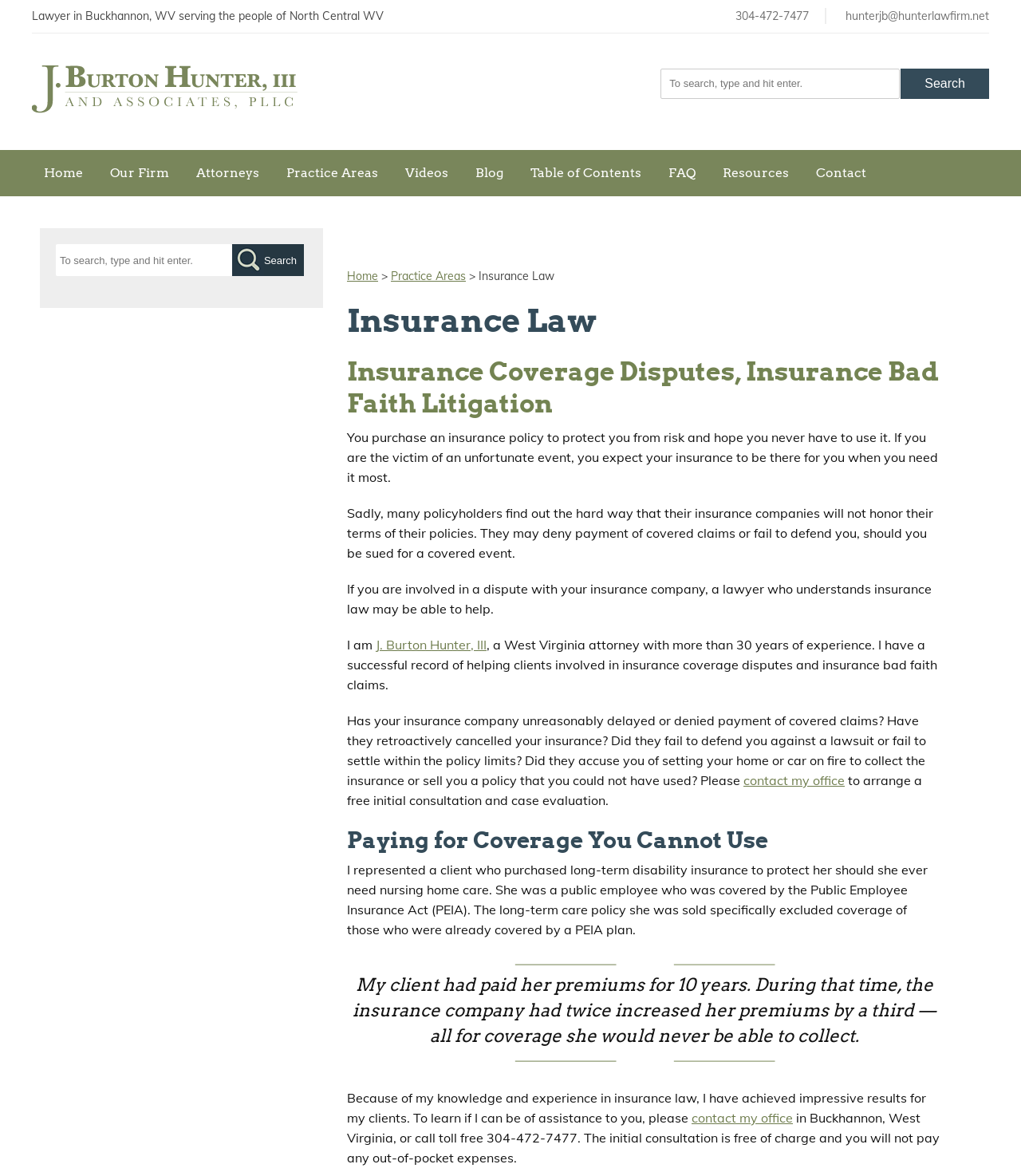What is the location of the lawyer's office? Please answer the question using a single word or phrase based on the image.

Buckhannon, West Virginia